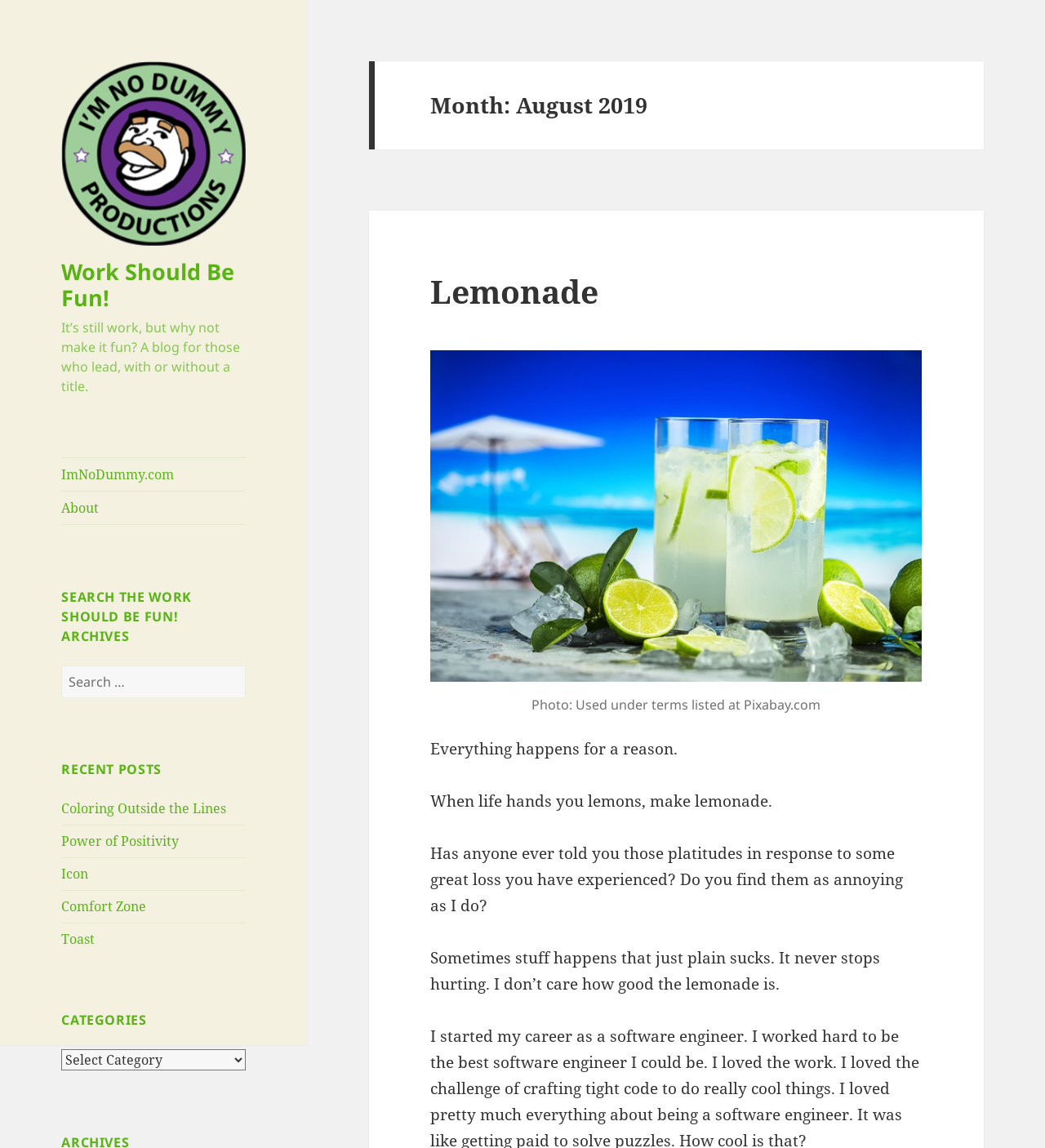Locate the bounding box coordinates of the clickable element to fulfill the following instruction: "Search the archives". Provide the coordinates as four float numbers between 0 and 1 in the format [left, top, right, bottom].

[0.059, 0.579, 0.235, 0.608]